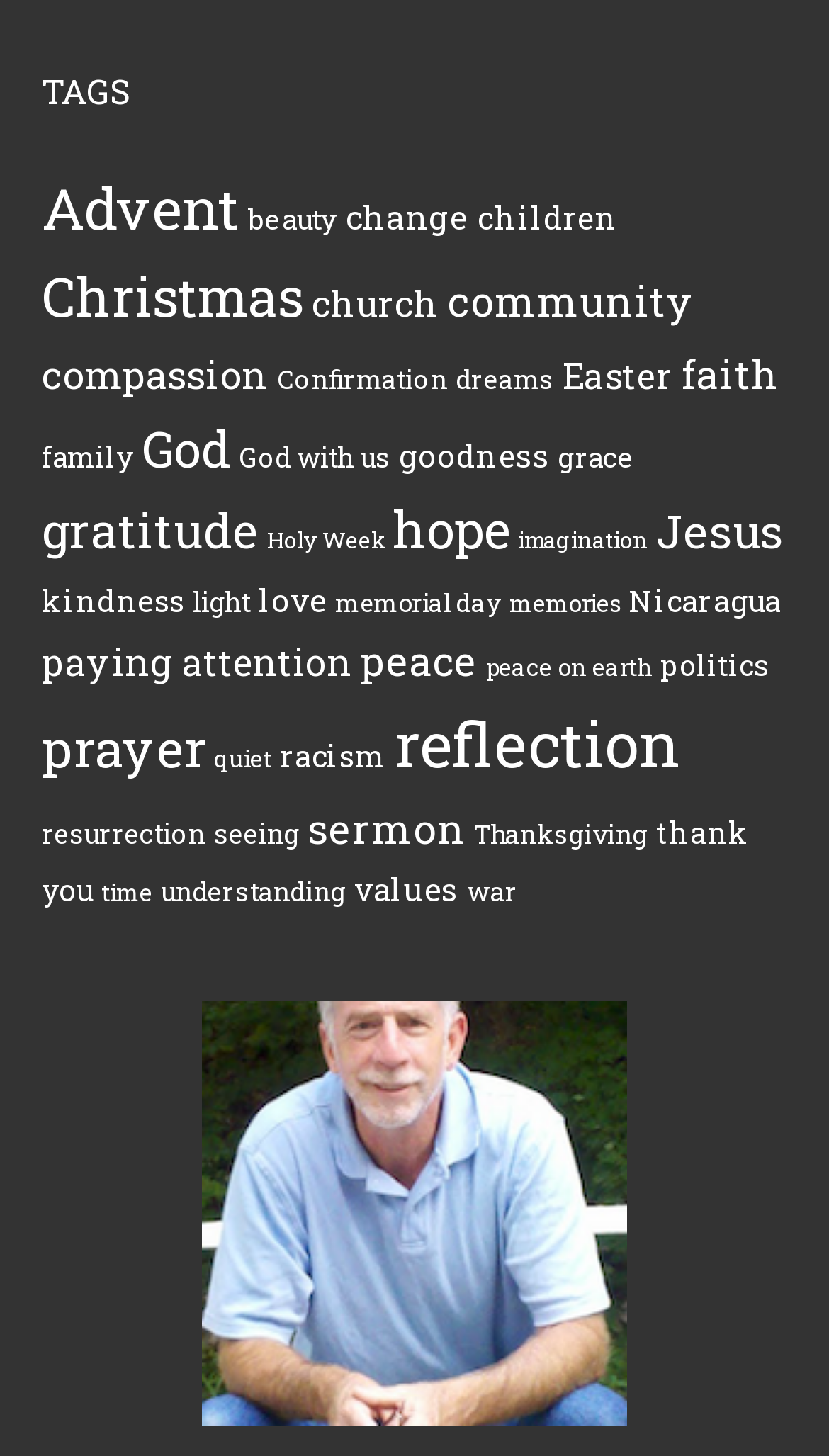Give a concise answer of one word or phrase to the question: 
Who is the person in the image?

Paul Alcorn